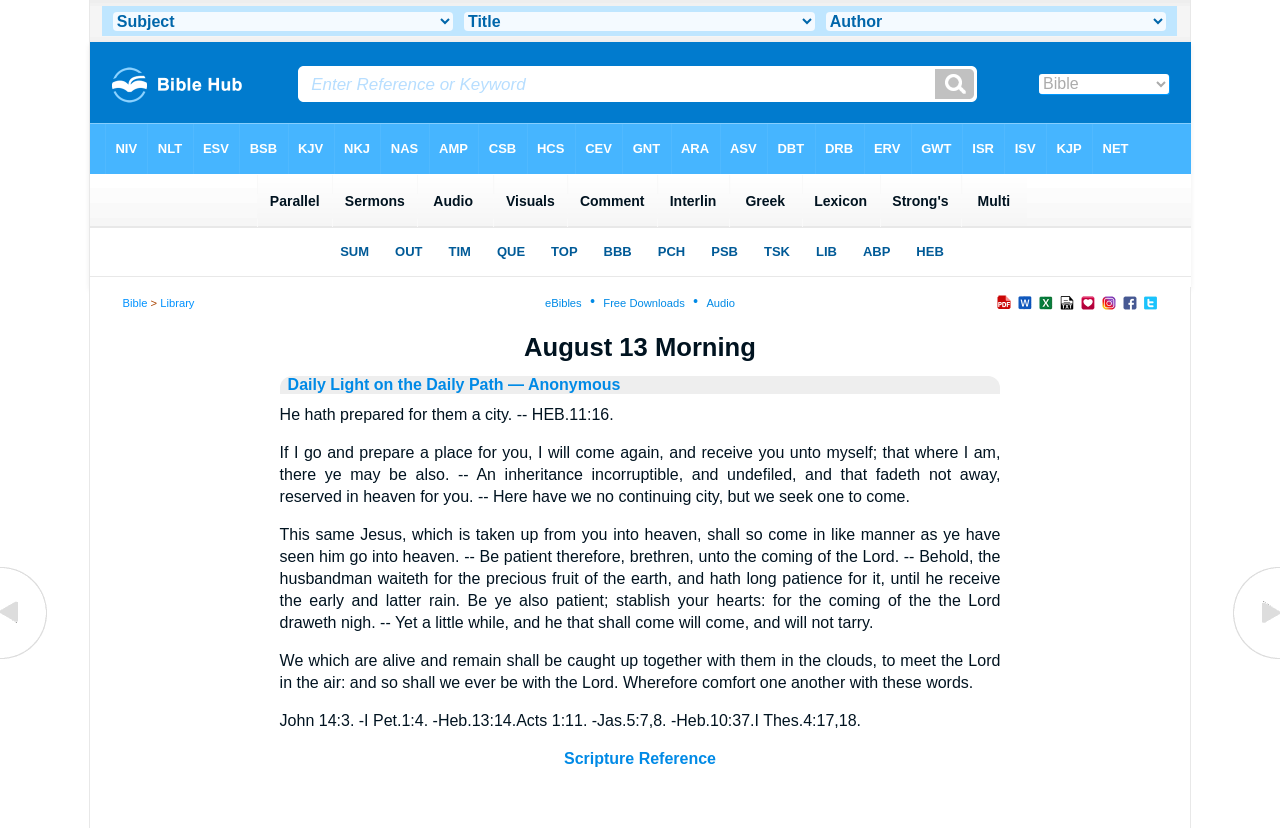What is the navigation link above 'August 13 Morning'?
Can you provide a detailed and comprehensive answer to the question?

I found a LayoutTableCell with the text 'Bible > Library' which appears to be a navigation link, and its bounding box coordinates suggest it is located above the 'August 13 Morning' text.